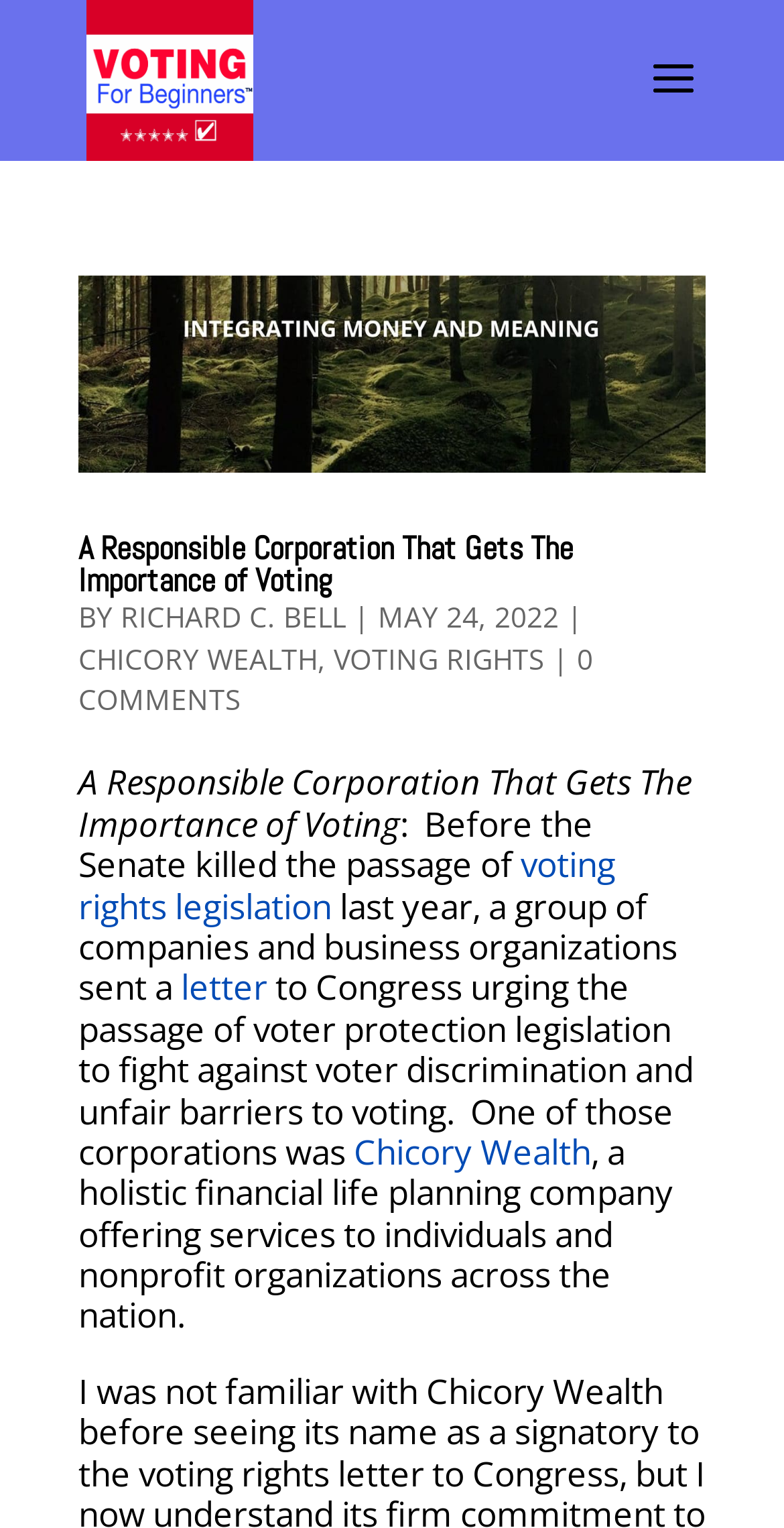Pinpoint the bounding box coordinates of the element you need to click to execute the following instruction: "read article about A Responsible Corporation That Gets The Importance of Voting". The bounding box should be represented by four float numbers between 0 and 1, in the format [left, top, right, bottom].

[0.1, 0.349, 0.9, 0.391]